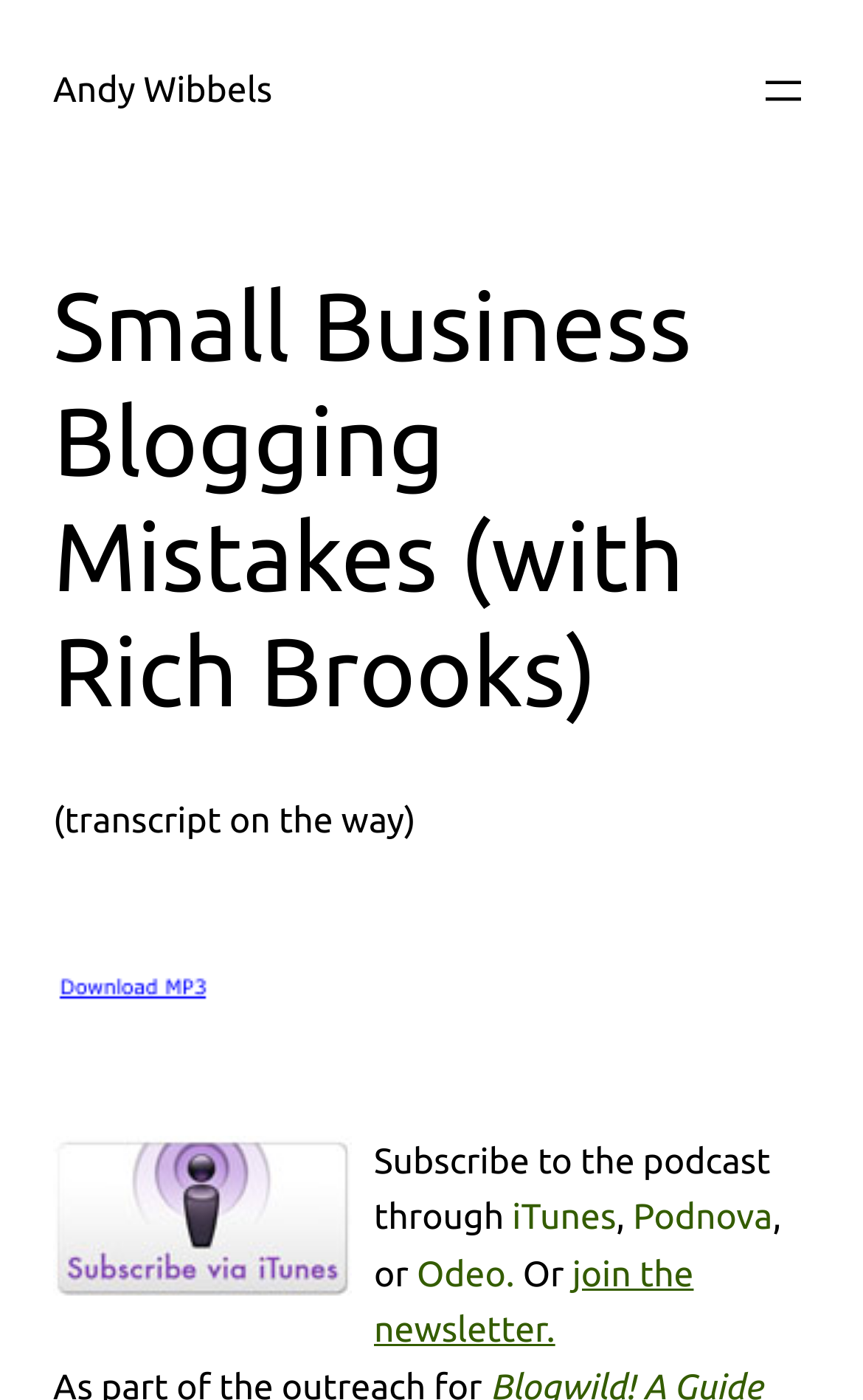Provide an in-depth description of the elements and layout of the webpage.

The webpage is about "Small Business Blogging Mistakes" with a guest, Rich Brooks, and is hosted by Andy Wibbels. At the top left, there is a link to Andy Wibbels' profile. On the top right, there is a button to open a menu. 

Below the title, there is a heading that repeats the title of the webpage. Underneath the heading, there is a note indicating that a transcript is on the way. 

An iframe is placed below the note, followed by a link to an MP3 file, which is accompanied by an image. There is another image below the MP3 file link. 

On the lower half of the page, there is a section that provides options to subscribe to the podcast. The text "Subscribe to the podcast through" is followed by links to iTunes, Podnova, and Odeo, with commas separating the links. There is also an option to join the newsletter.